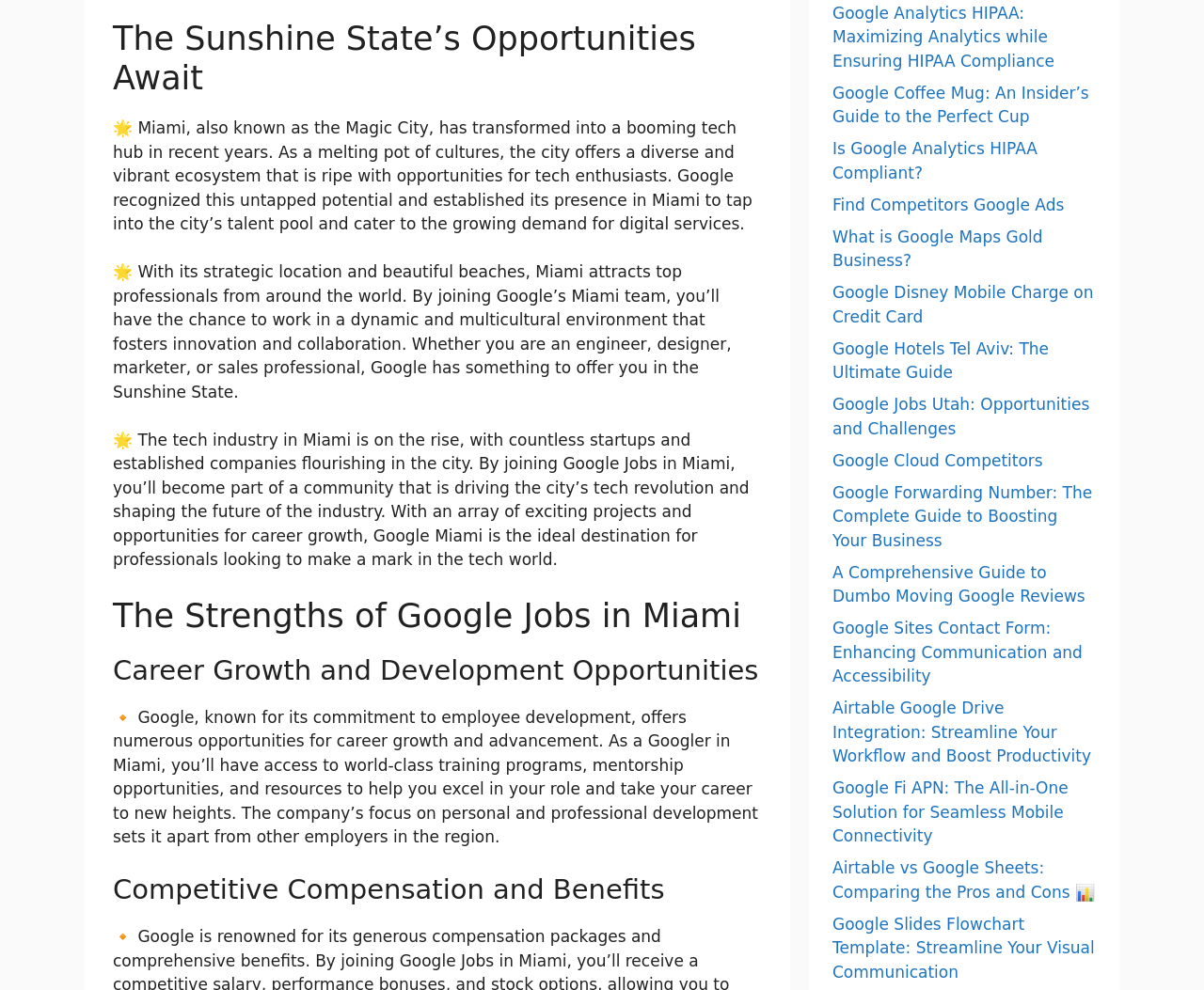Locate the bounding box of the user interface element based on this description: "Google Cloud Competitors".

[0.691, 0.455, 0.866, 0.474]